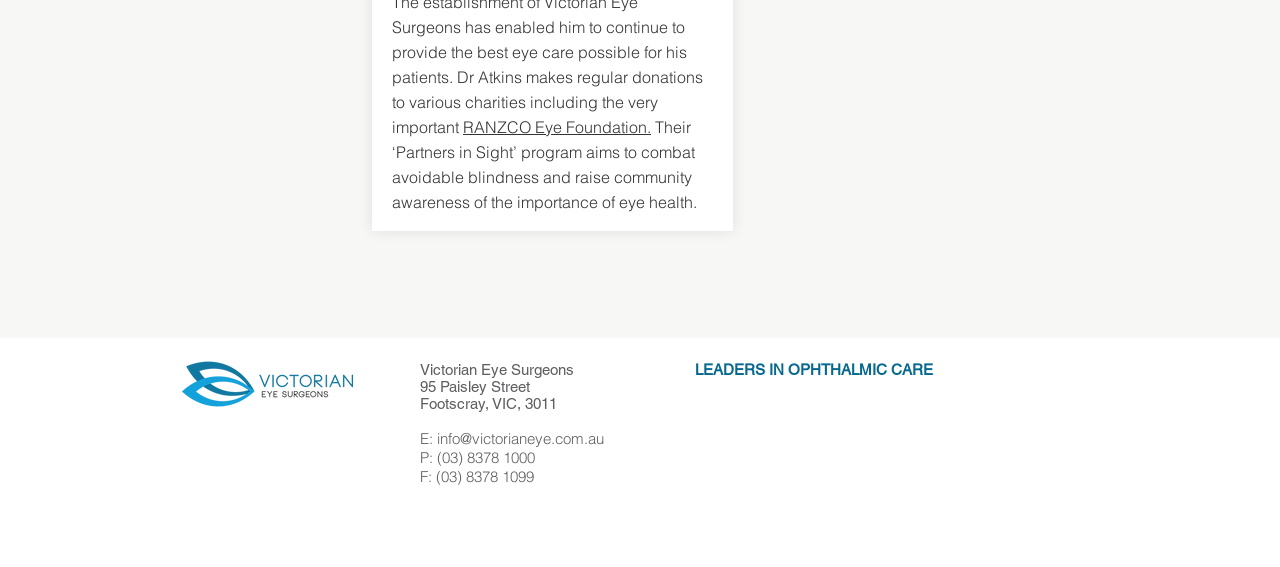Please find the bounding box coordinates (top-left x, top-left y, bottom-right x, bottom-right y) in the screenshot for the UI element described as follows: RANZCO Eye Foundation.

[0.362, 0.206, 0.509, 0.242]